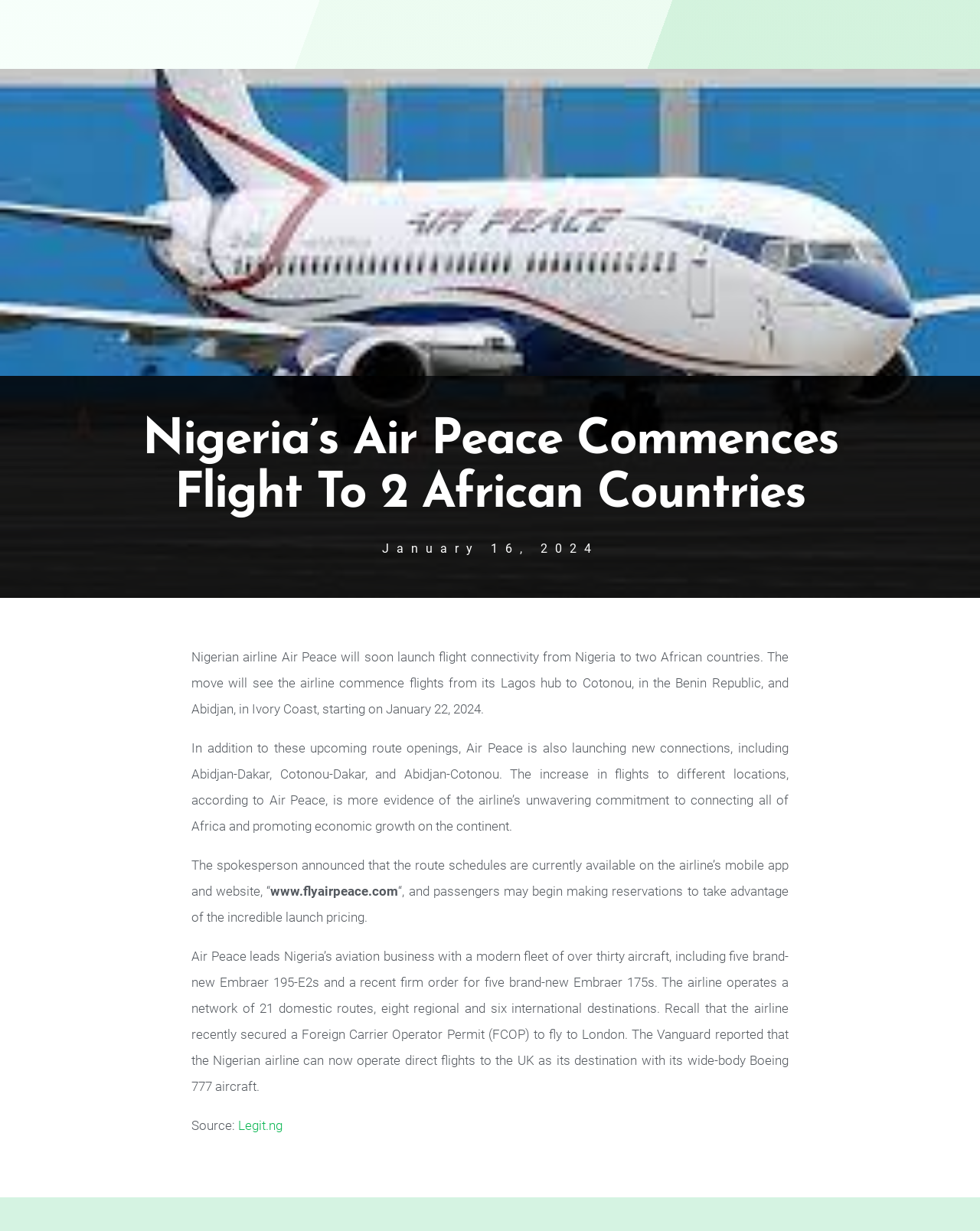Identify and provide the main heading of the webpage.

Nigeria’s Air Peace Commences Flight To 2 African Countries